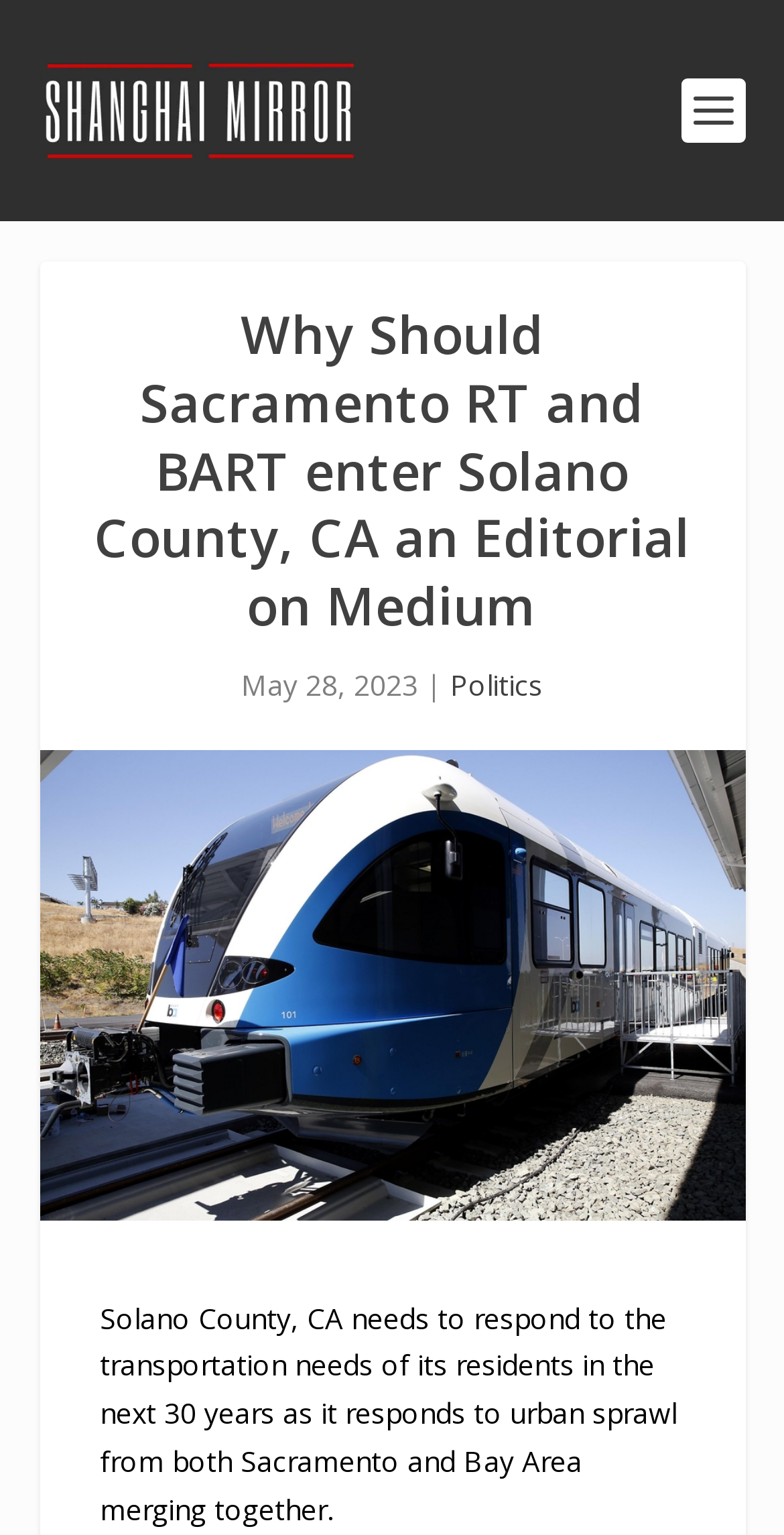Find the bounding box coordinates for the HTML element described as: "alt="Shanghai Mirror"". The coordinates should consist of four float values between 0 and 1, i.e., [left, top, right, bottom].

[0.05, 0.039, 0.461, 0.105]